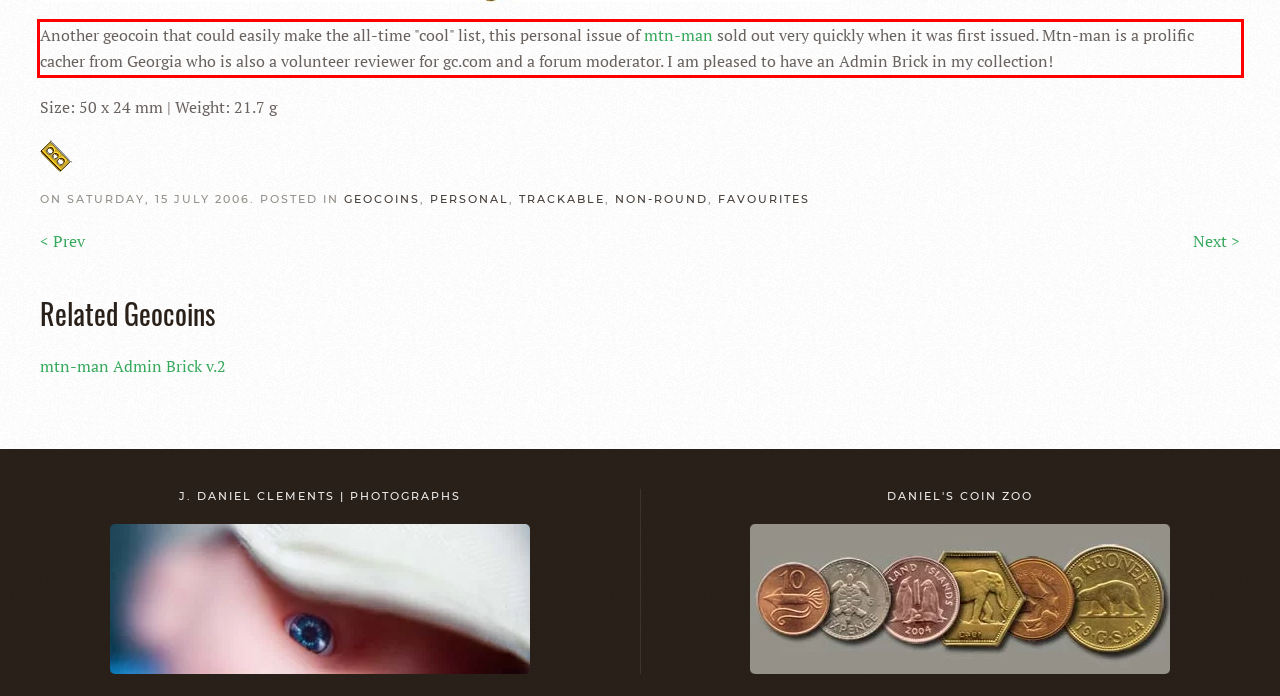Analyze the screenshot of the webpage and extract the text from the UI element that is inside the red bounding box.

Another geocoin that could easily make the all-time "cool" list, this personal issue of mtn-man sold out very quickly when it was first issued. Mtn-man is a prolific cacher from Georgia who is also a volunteer reviewer for gc.com and a forum moderator. I am pleased to have an Admin Brick in my collection!